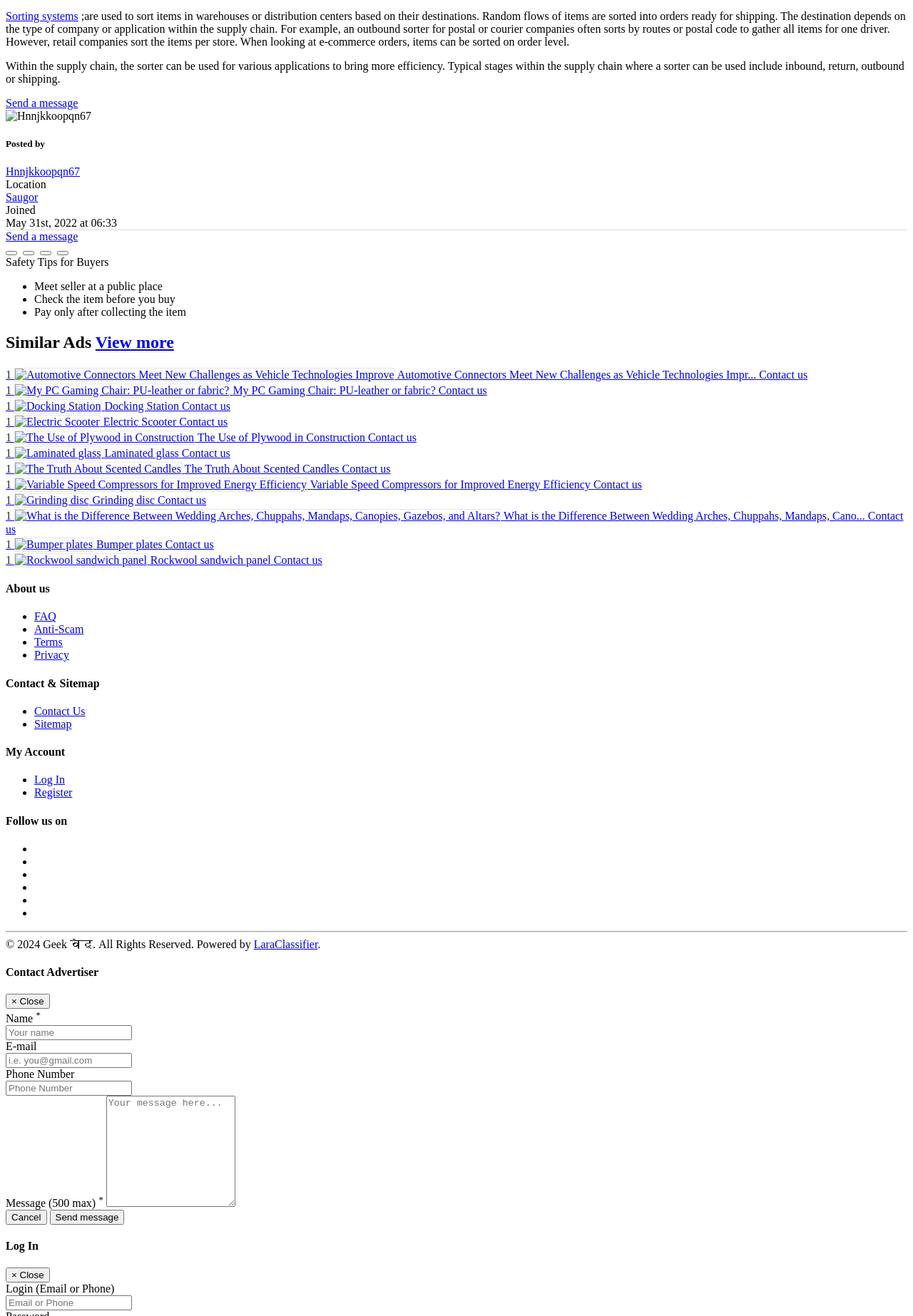What is the purpose of the safety tips?
Please provide a comprehensive answer to the question based on the webpage screenshot.

The safety tips are provided for the benefit of buyers, advising them to meet sellers at a public place, check the item before buying, and pay only after collecting the item. These tips aim to ensure a safe and secure transaction for buyers.